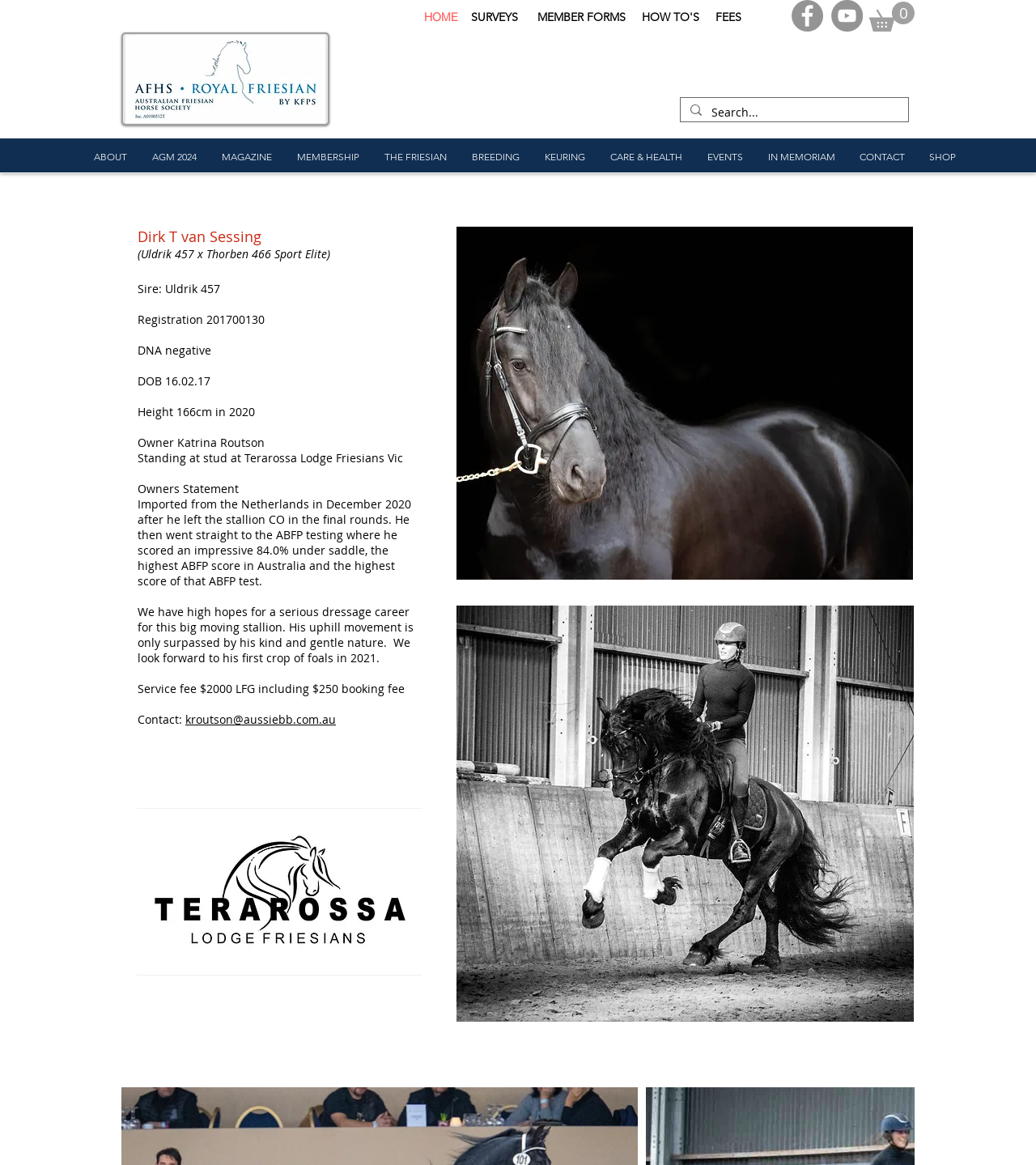Find the bounding box coordinates of the clickable region needed to perform the following instruction: "Read the article by Helen French". The coordinates should be provided as four float numbers between 0 and 1, i.e., [left, top, right, bottom].

None